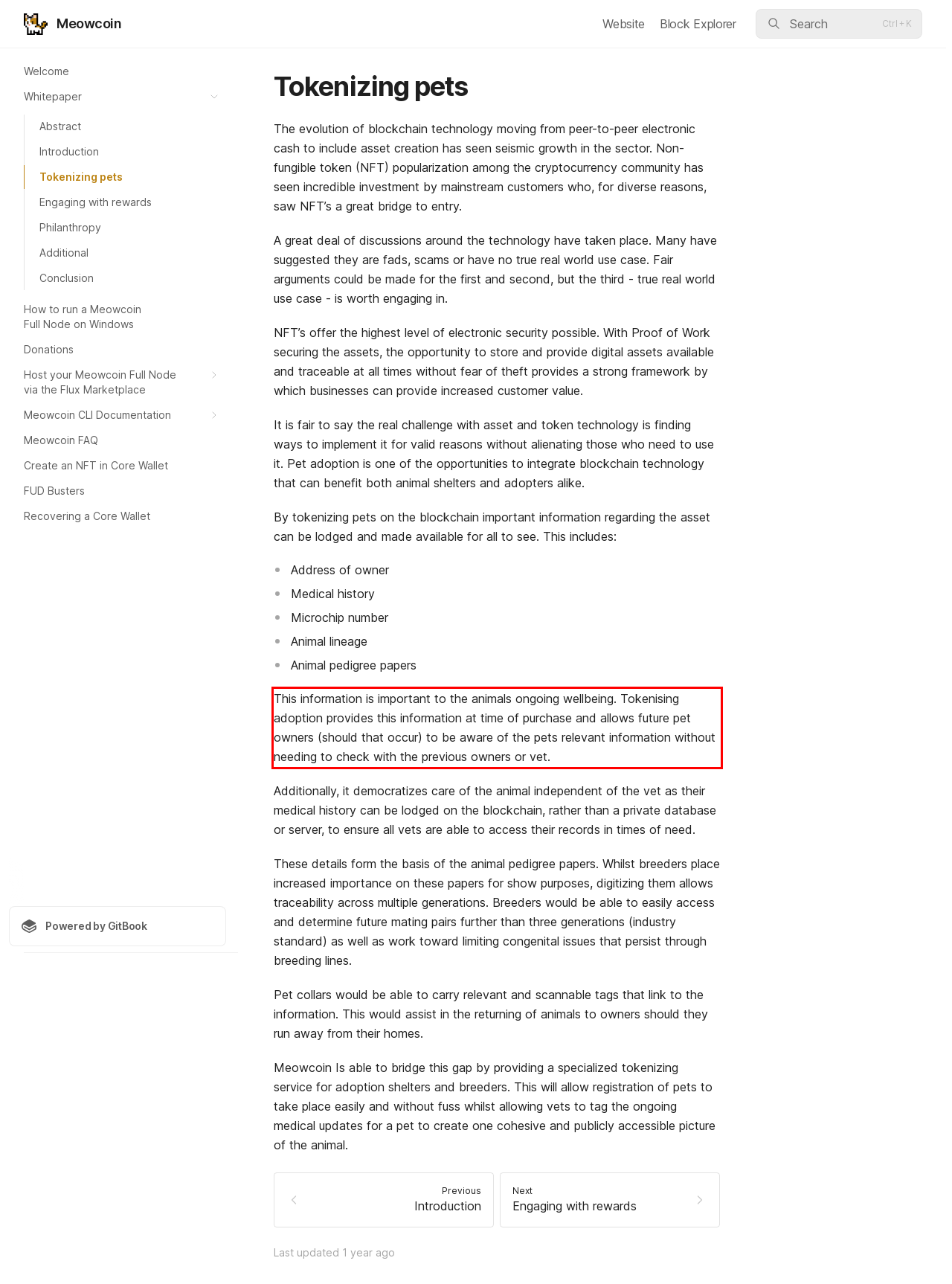Within the screenshot of the webpage, there is a red rectangle. Please recognize and generate the text content inside this red bounding box.

This information is important to the animals ongoing wellbeing. Tokenising adoption provides this information at time of purchase and allows future pet owners (should that occur) to be aware of the pets relevant information without needing to check with the previous owners or vet.